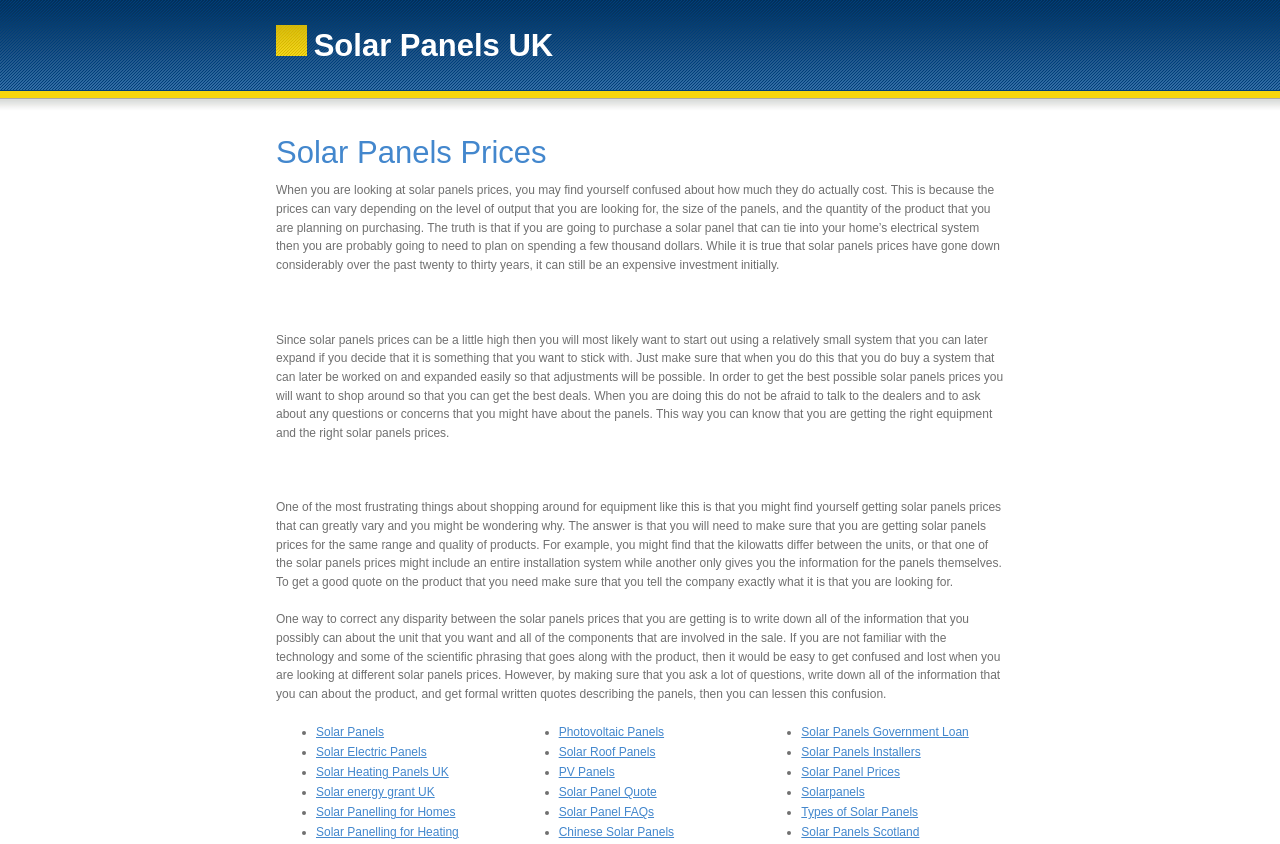What is the benefit of writing down information about the solar panels unit?
Can you provide an in-depth and detailed response to the question?

According to the webpage, writing down all the information about the solar panels unit, including its components and features, can help lessen confusion when comparing prices and products.